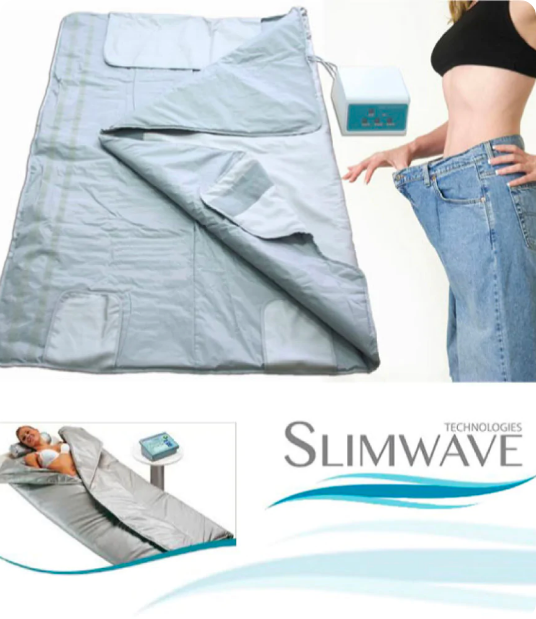Please answer the following question using a single word or phrase: 
What is the control unit used for?

Regulating the blanket's functions